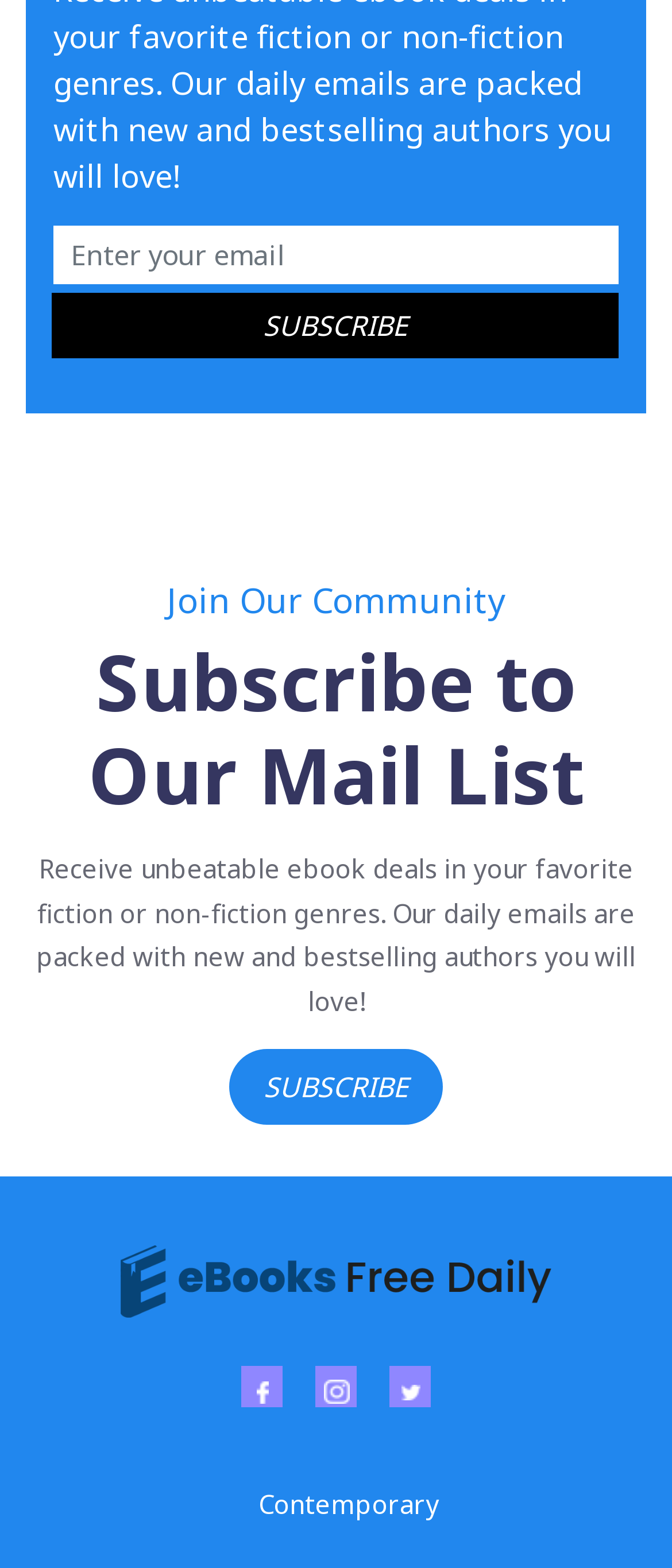What is the genre of ebooks mentioned in the webpage?
Look at the webpage screenshot and answer the question with a detailed explanation.

The webpage mentions 'Contemporary' as a genre of ebooks, which is likely one of the categories of ebooks that users can receive deals on.